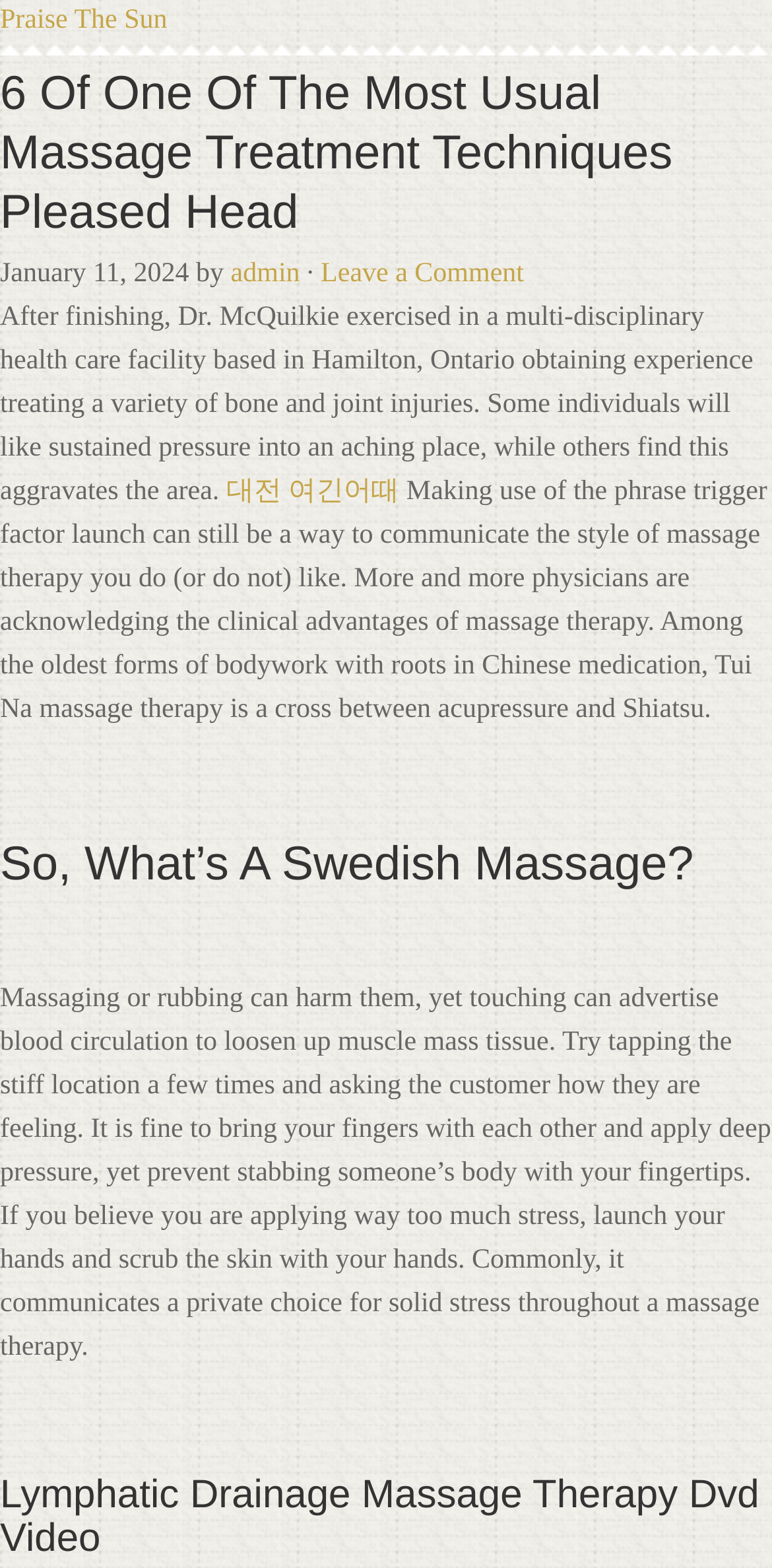What is the last topic mentioned in the article?
Relying on the image, give a concise answer in one word or a brief phrase.

Lymphatic Drainage Massage Therapy Dvd Video